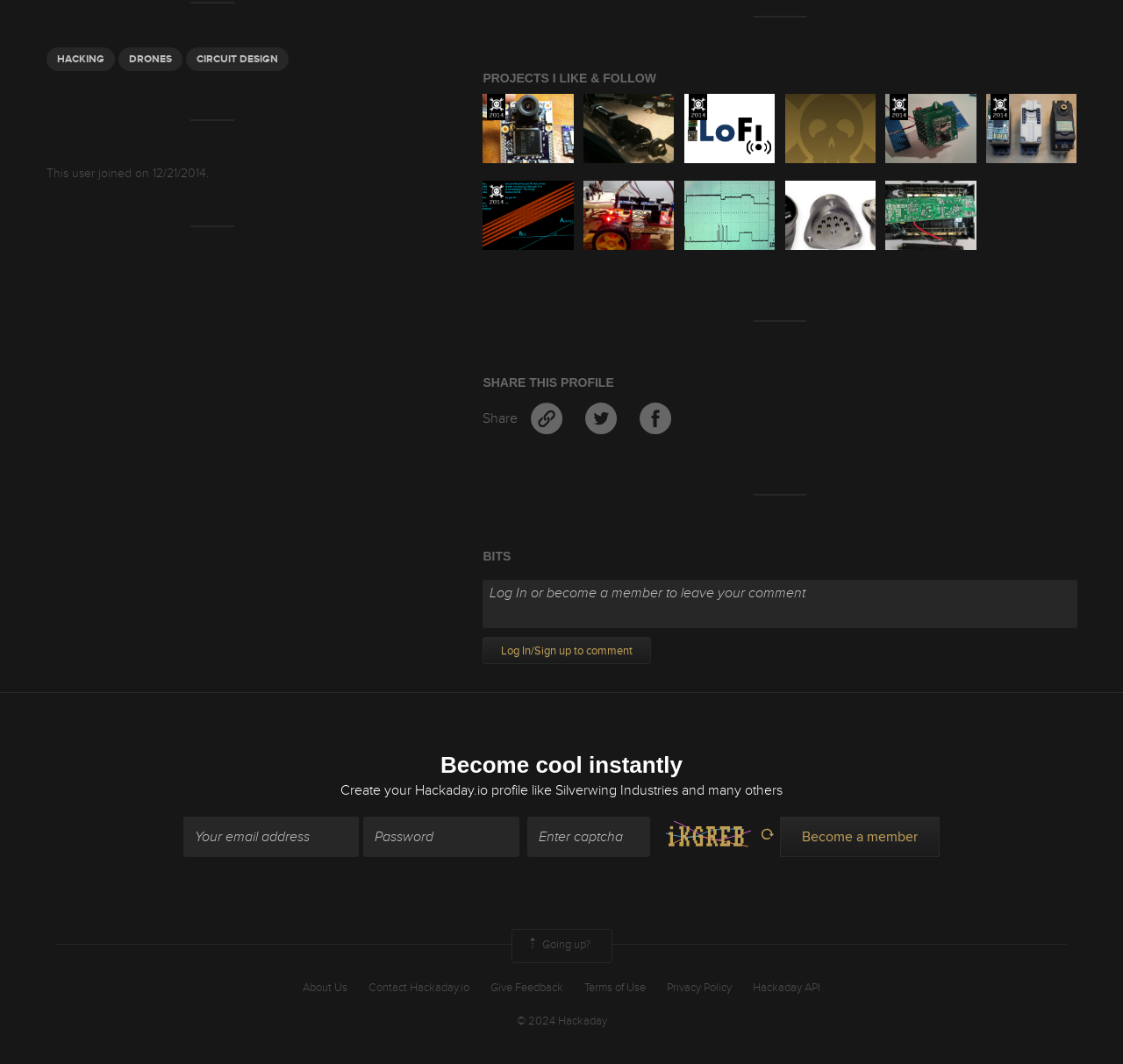Identify the bounding box coordinates of the area you need to click to perform the following instruction: "Enter your email address".

[0.163, 0.768, 0.319, 0.806]